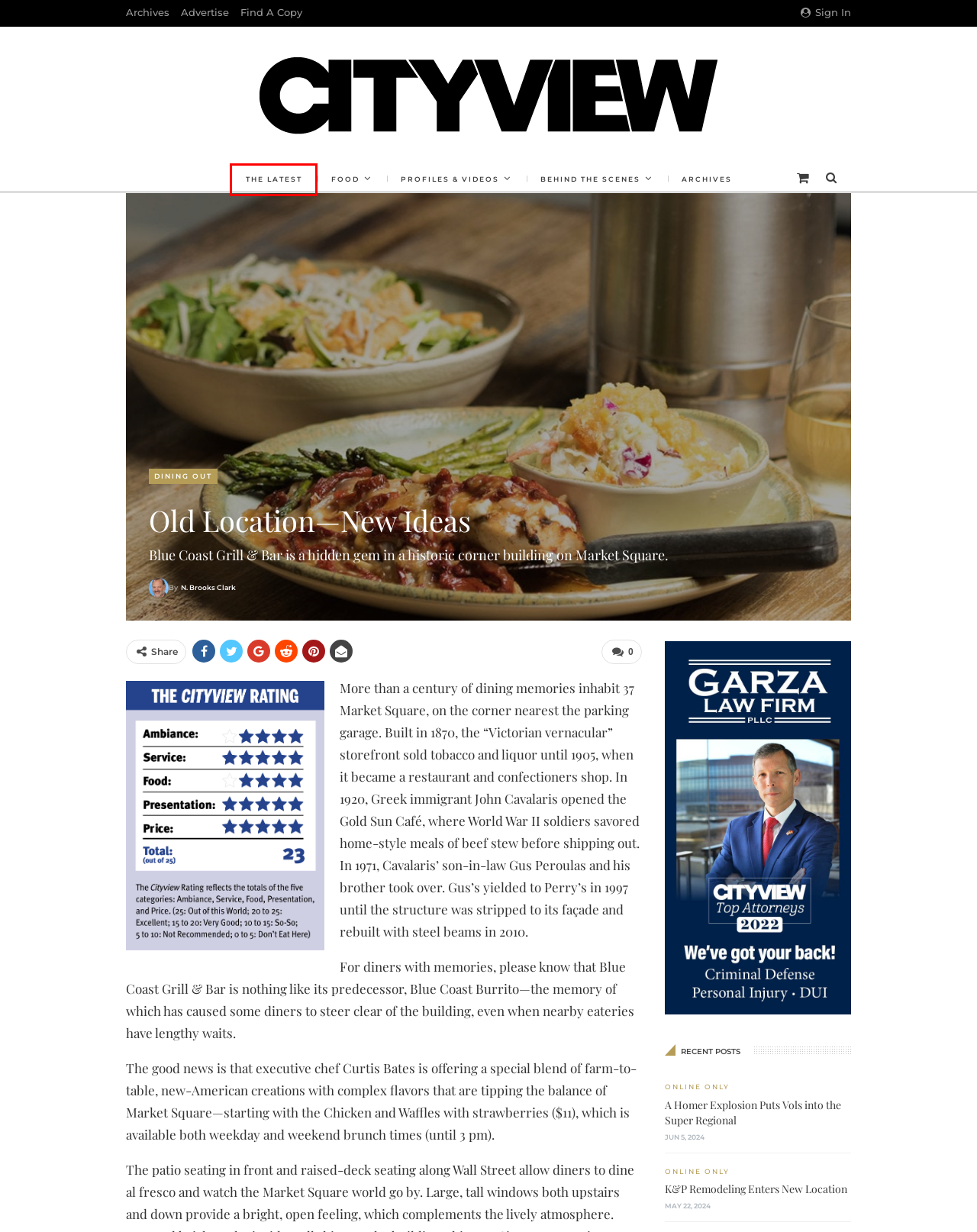Examine the screenshot of a webpage featuring a red bounding box and identify the best matching webpage description for the new page that results from clicking the element within the box. Here are the options:
A. Find a Copy – Cityview
B. Food – Cityview
C. Cityview – Knoxville's premier magazine
D. Dining Out – Cityview
E. Cityview Archives – Cityview
F. Posts – Cityview
G. N. Brooks Clark – Cityview
H. K&P Remodeling Enters New Location – Cityview

F